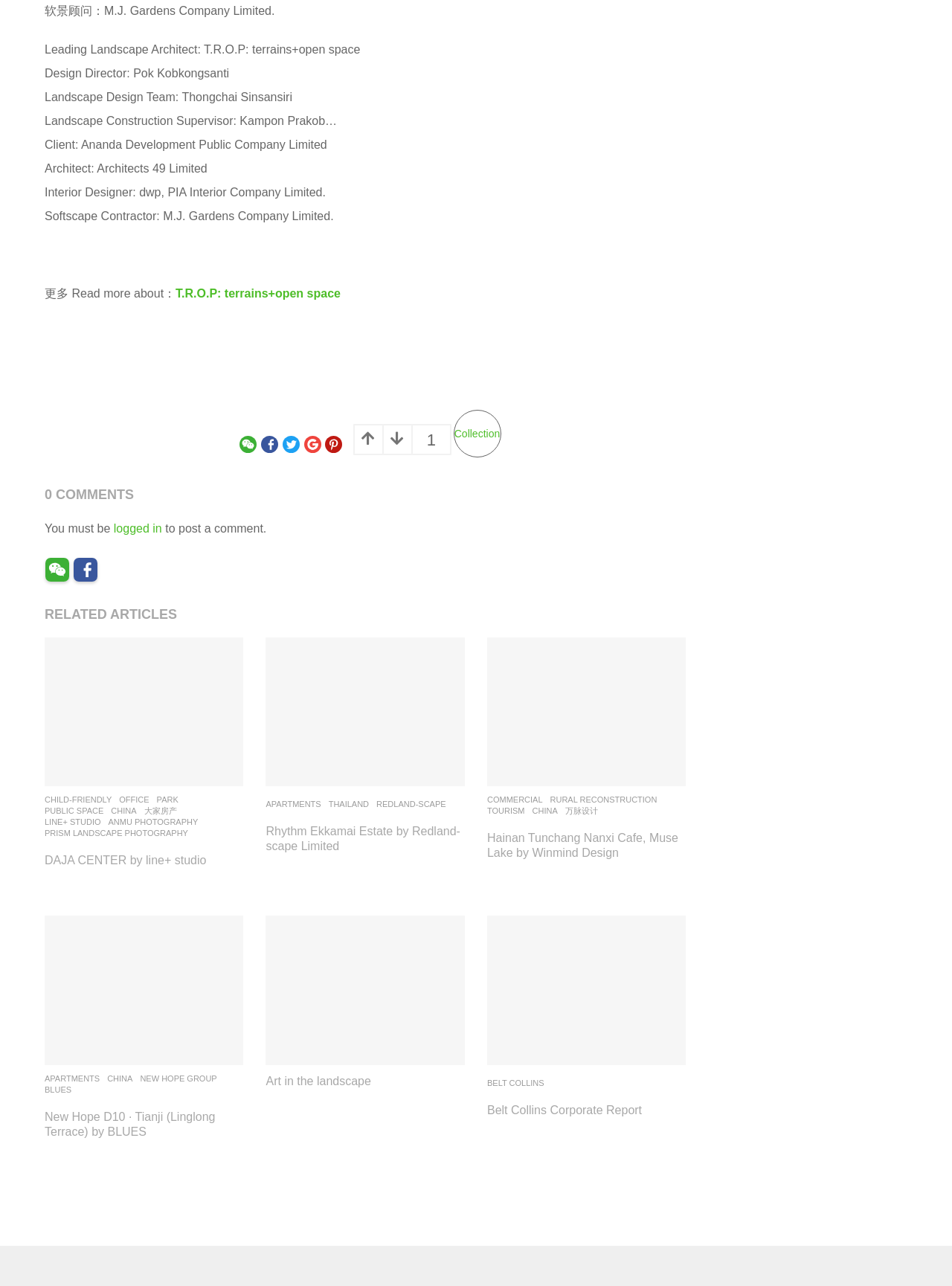Determine the bounding box coordinates of the clickable region to execute the instruction: "Login with Facebook". The coordinates should be four float numbers between 0 and 1, denoted as [left, top, right, bottom].

[0.077, 0.434, 0.102, 0.452]